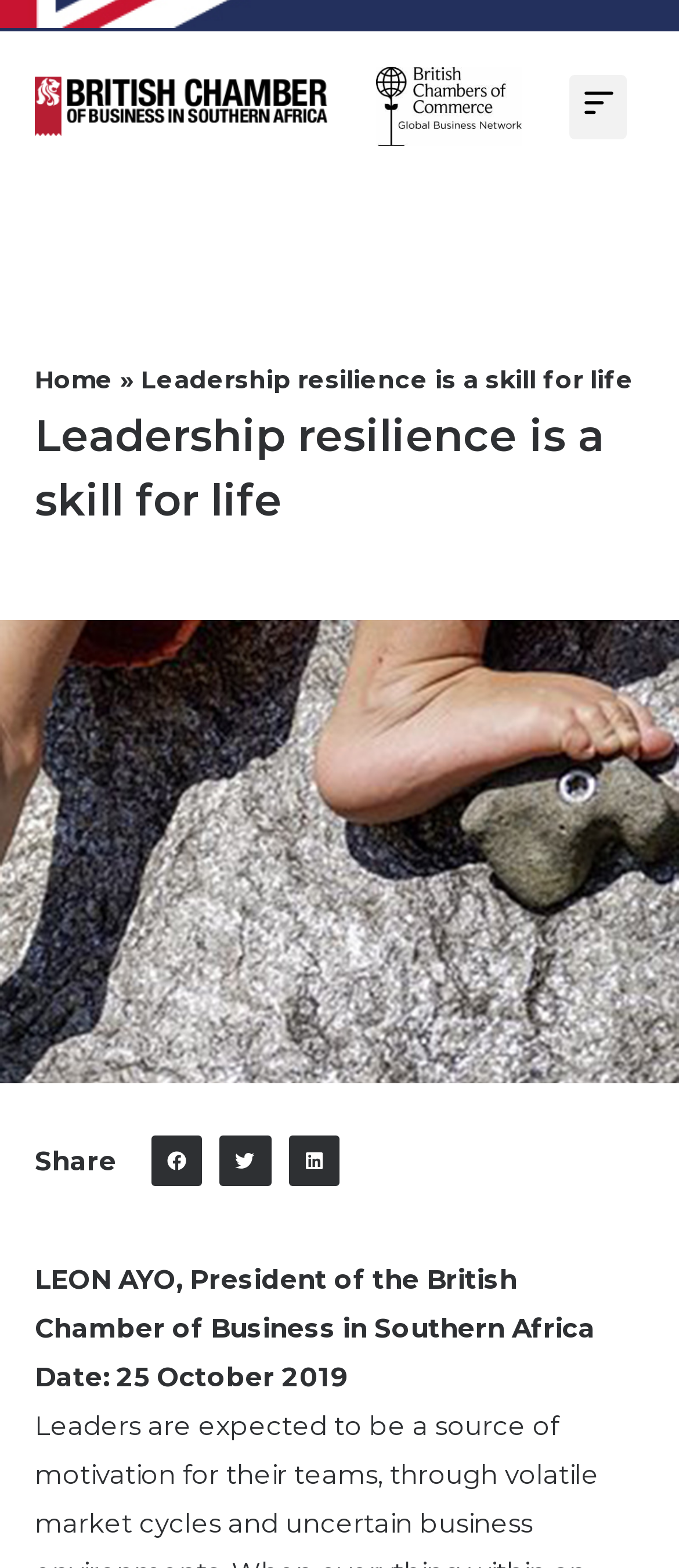What is the title or heading displayed on the webpage?

Leadership resilience is a skill for life